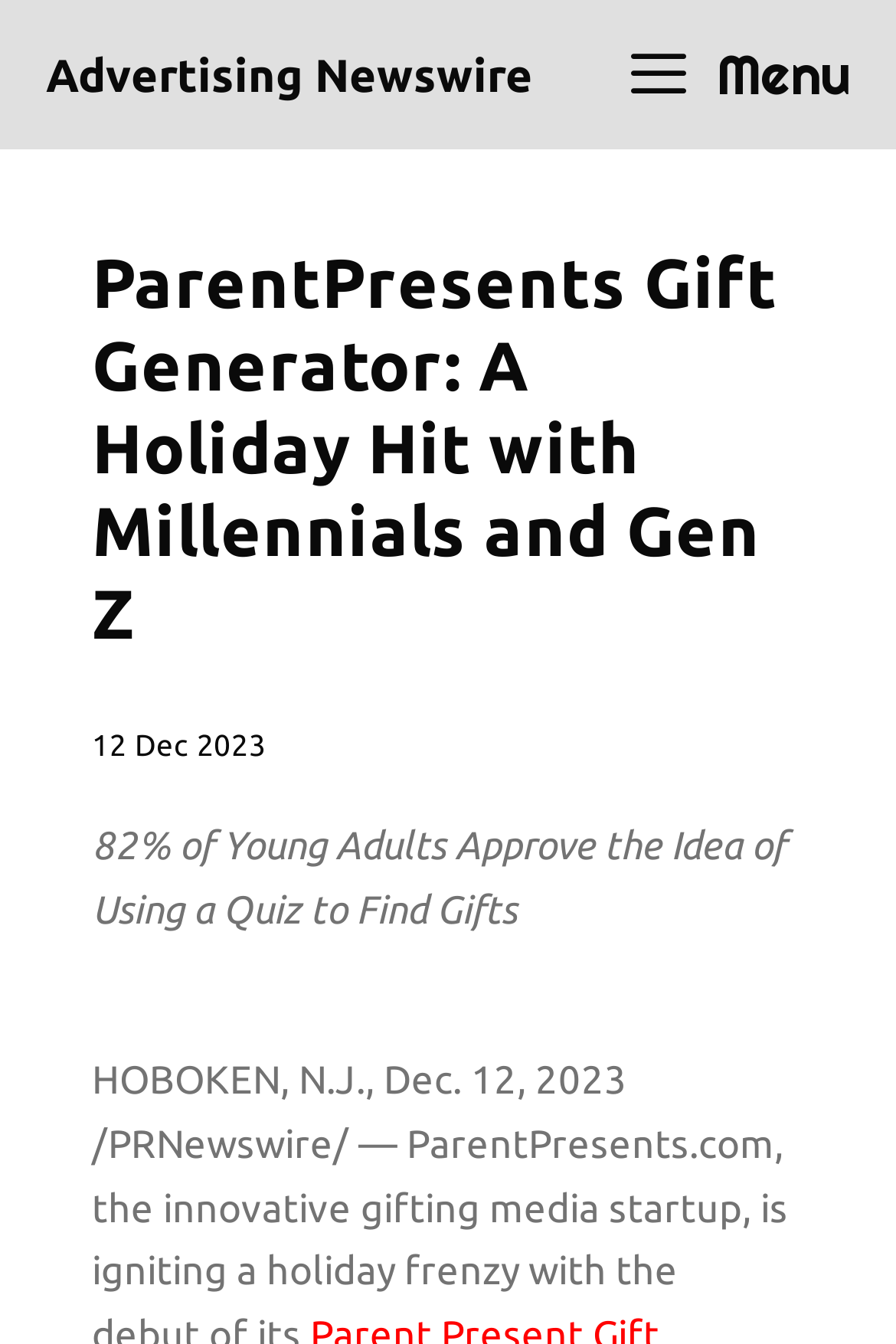Using the description: "Menu", determine the UI element's bounding box coordinates. Ensure the coordinates are in the format of four float numbers between 0 and 1, i.e., [left, top, right, bottom].

[0.644, 0.0, 1.0, 0.111]